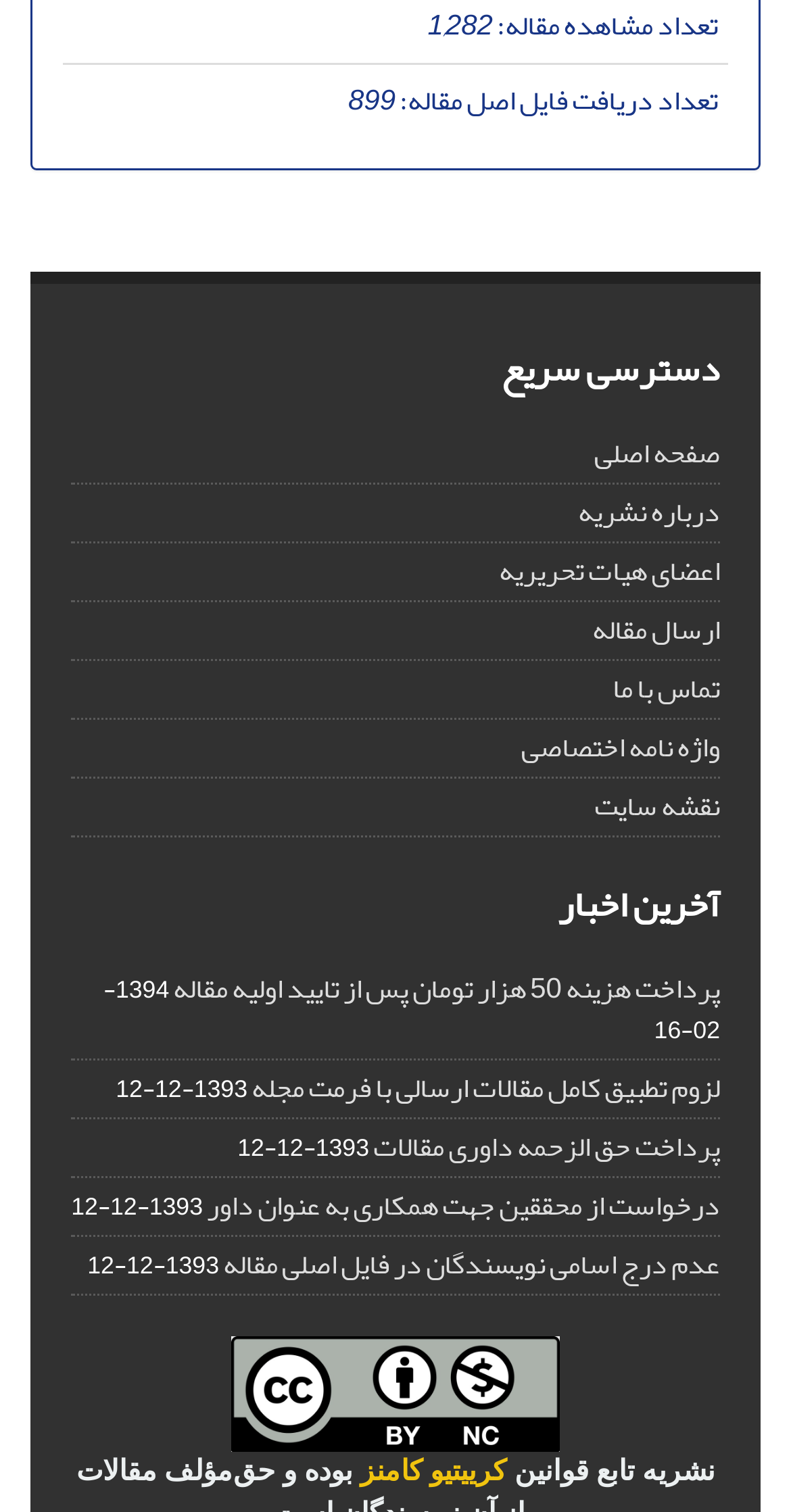What is the date of the latest news? Using the information from the screenshot, answer with a single word or phrase.

1394-02-16